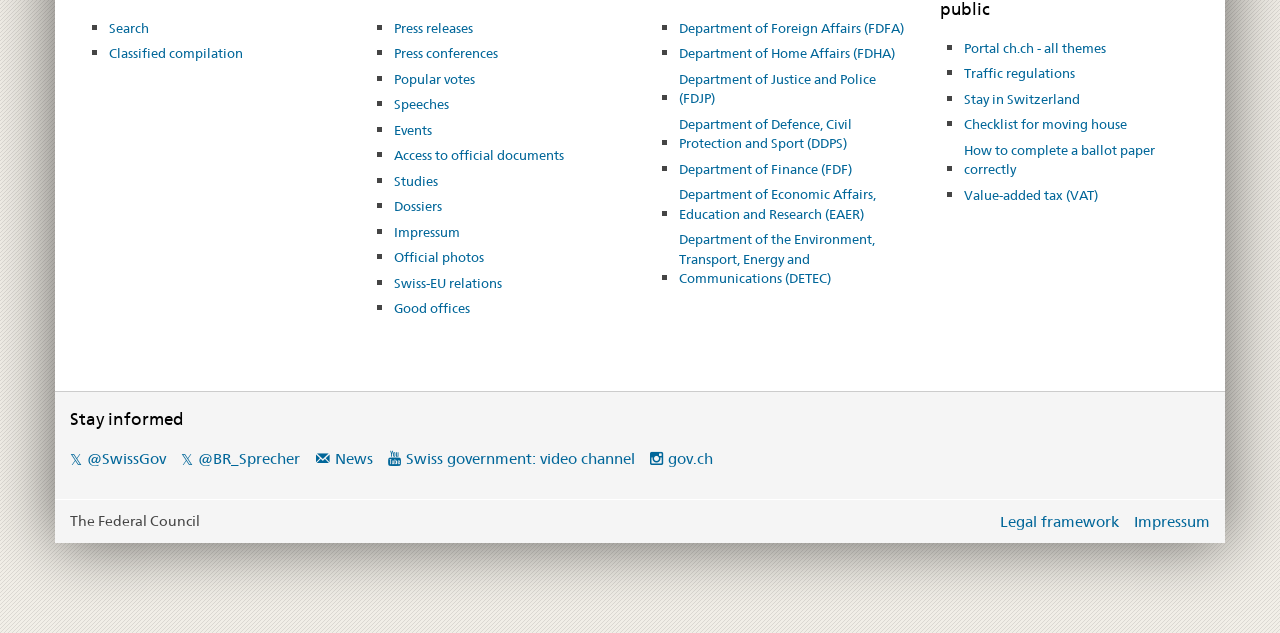Use a single word or phrase to answer the following:
What is the main topic of this webpage?

Swiss government